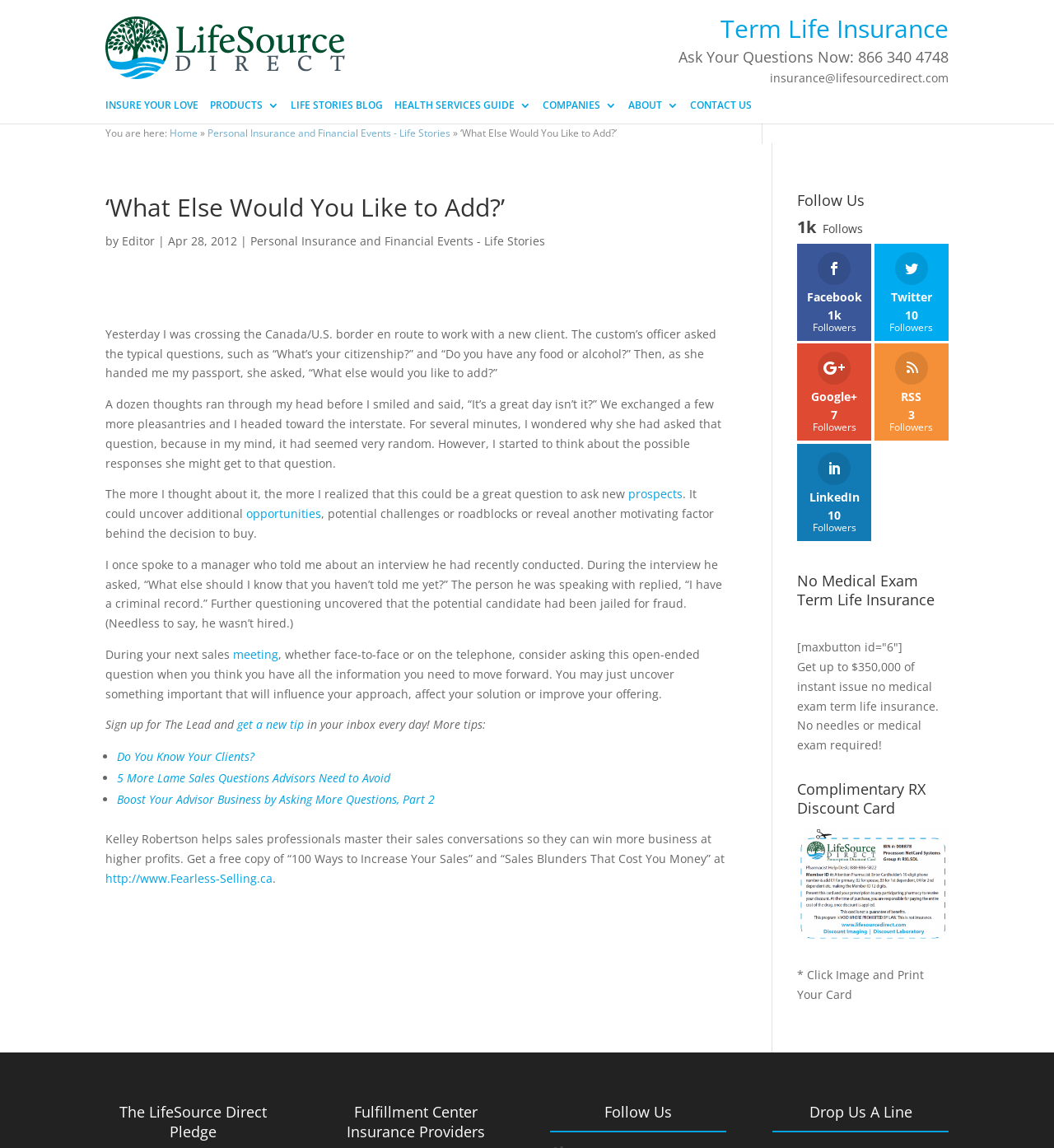What type of insurance is being promoted?
Refer to the image and offer an in-depth and detailed answer to the question.

The type of insurance being promoted can be determined by reading the heading 'No Medical Exam Term Life Insurance' and the description of the insurance product, which mentions that it is an instant issue no medical exam term life insurance.